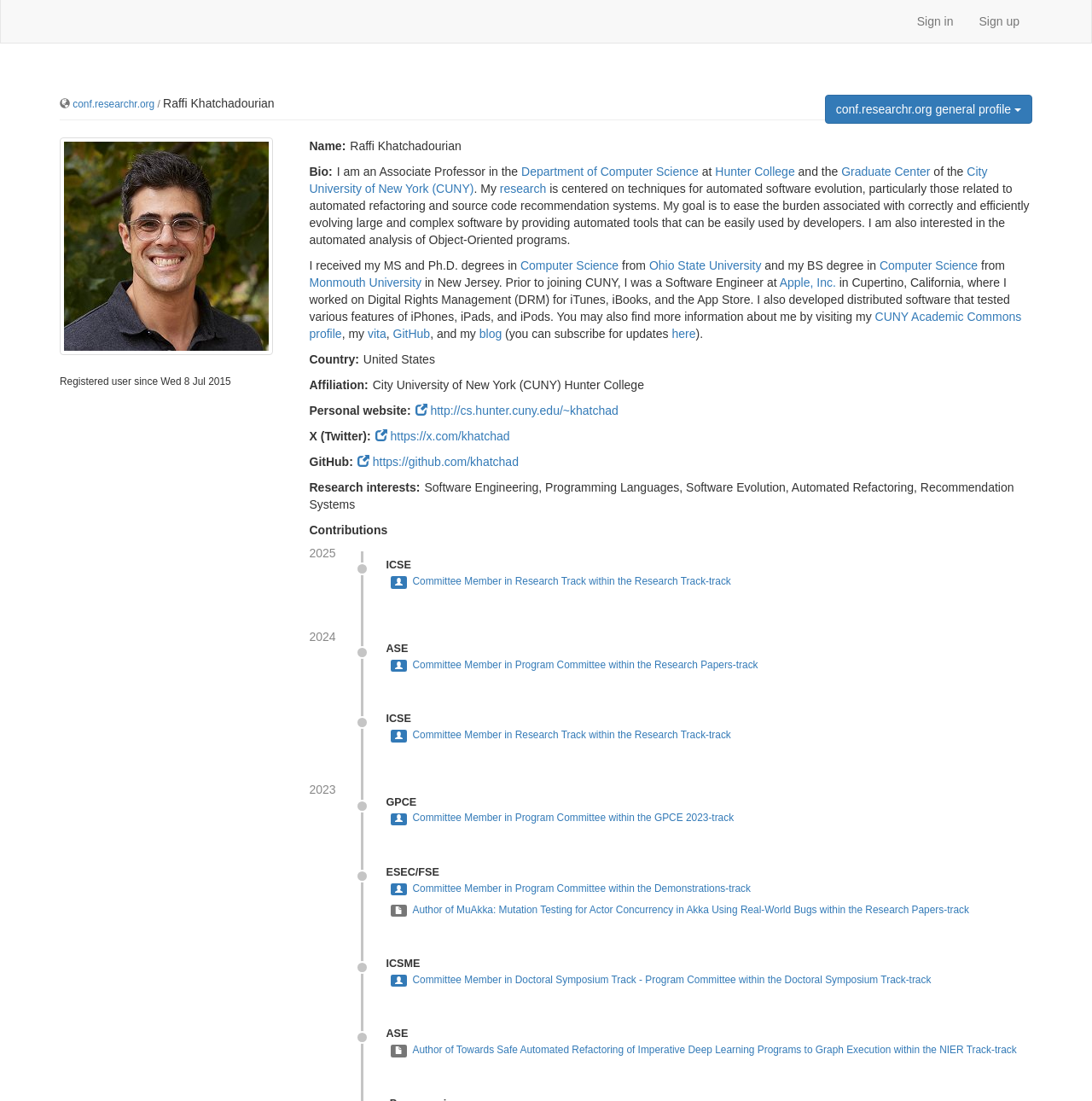Determine the bounding box coordinates of the clickable area required to perform the following instruction: "Visit Raffi Khatchadourian's GitHub page". The coordinates should be represented as four float numbers between 0 and 1: [left, top, right, bottom].

[0.36, 0.297, 0.394, 0.309]